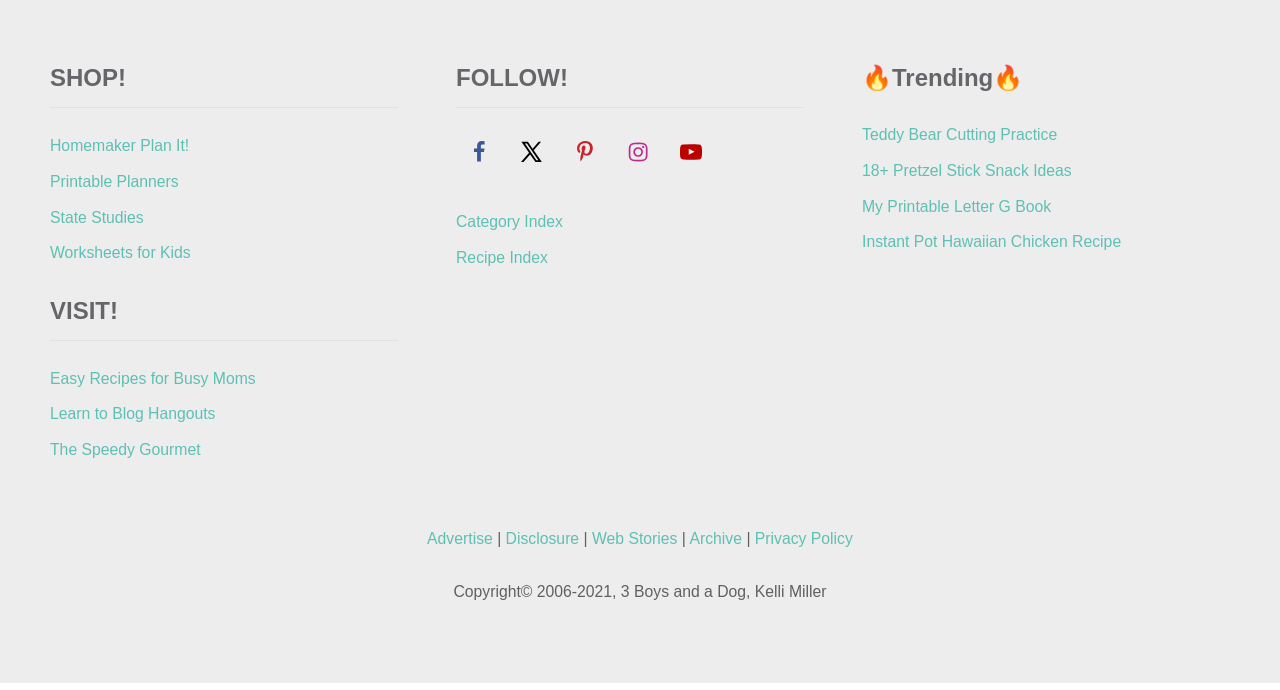Identify the bounding box coordinates of the element to click to follow this instruction: 'View the 'Teddy Bear Cutting Practice' page'. Ensure the coordinates are four float values between 0 and 1, provided as [left, top, right, bottom].

[0.673, 0.17, 0.945, 0.222]